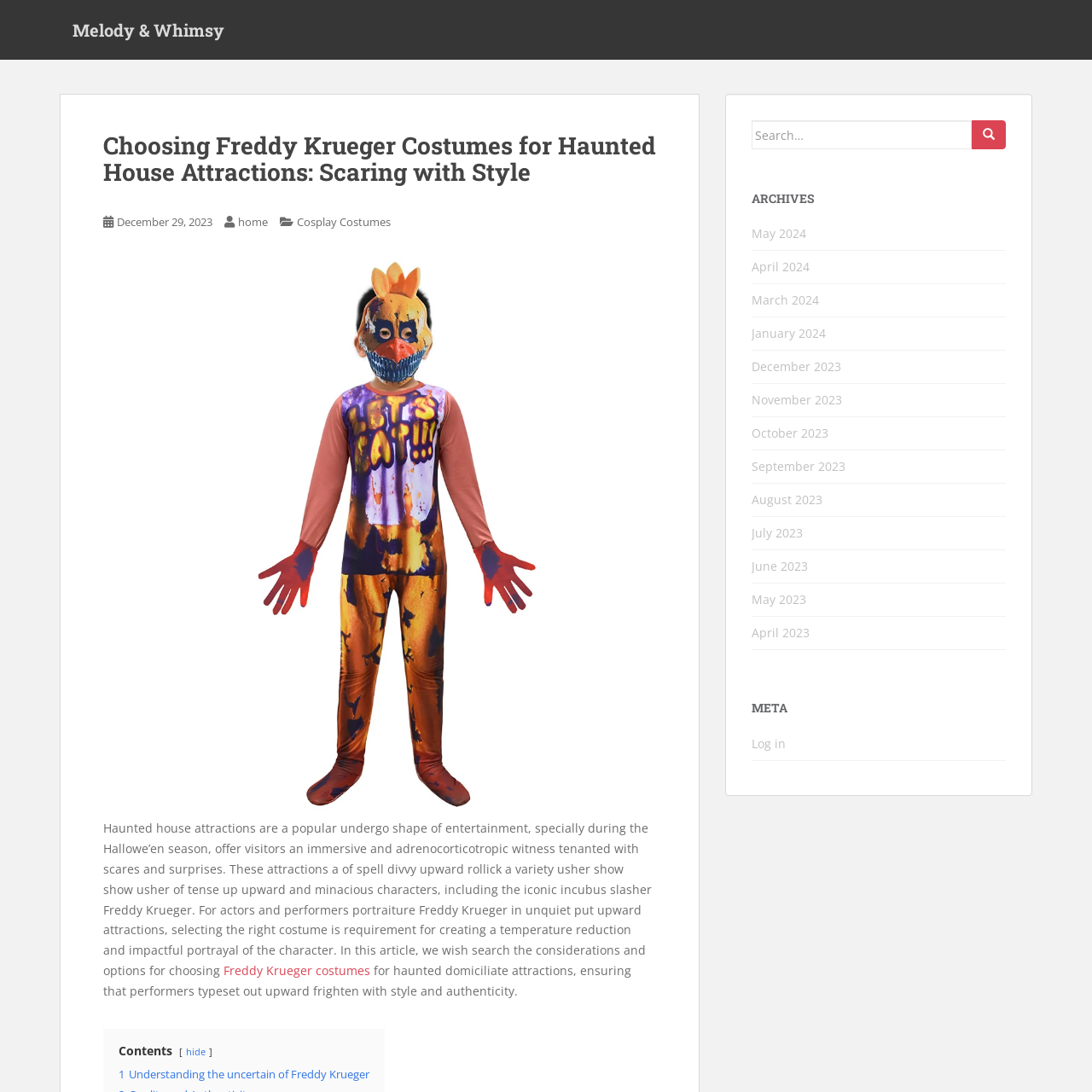Determine the bounding box for the described HTML element: "home". Ensure the coordinates are four float numbers between 0 and 1 in the format [left, top, right, bottom].

[0.218, 0.196, 0.245, 0.21]